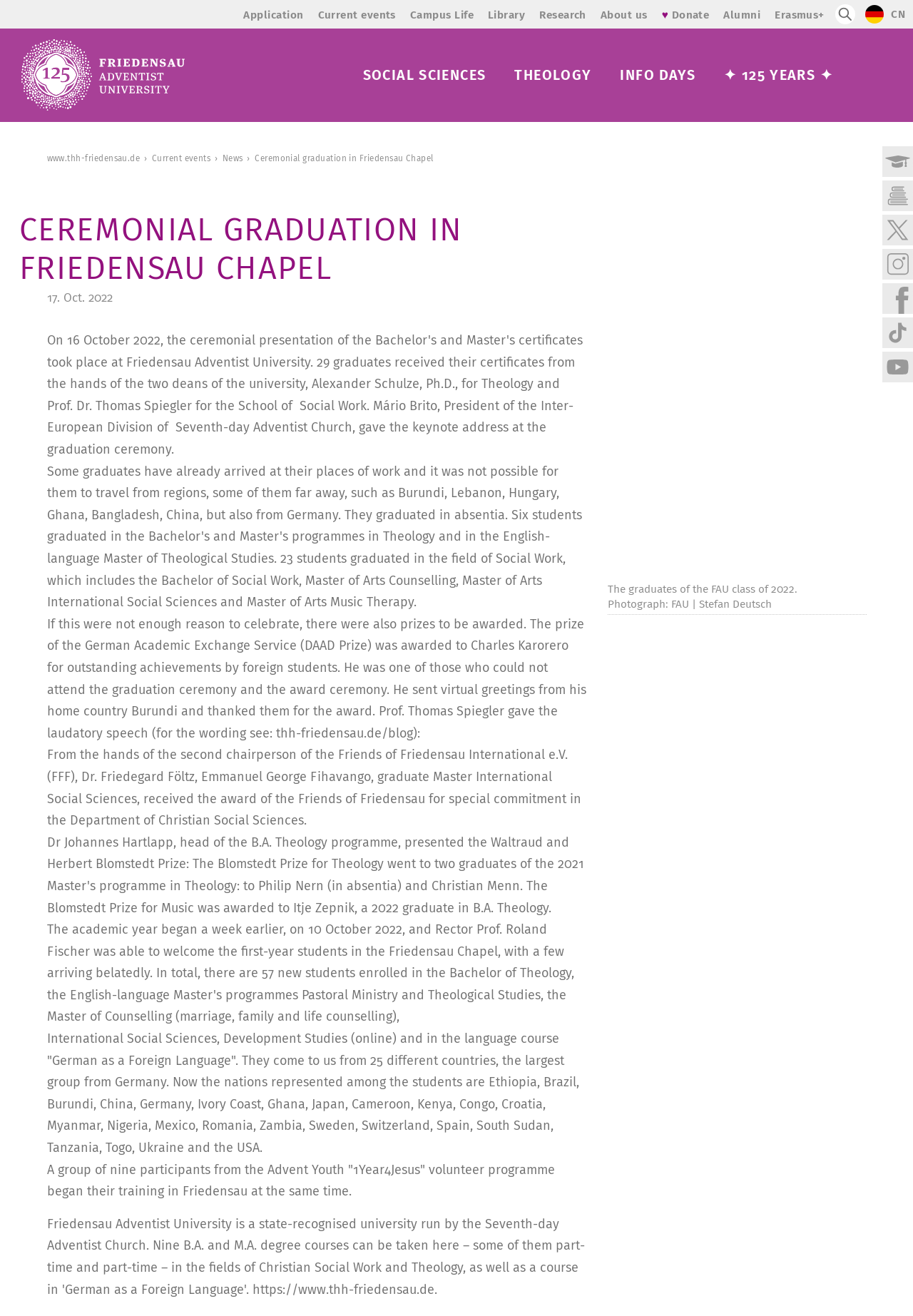What is the name of the award given to Charles Karorero?
Using the information from the image, answer the question thoroughly.

According to the text in the main content, Charles Karorero was awarded the DAAD Prize for outstanding achievements by foreign students.